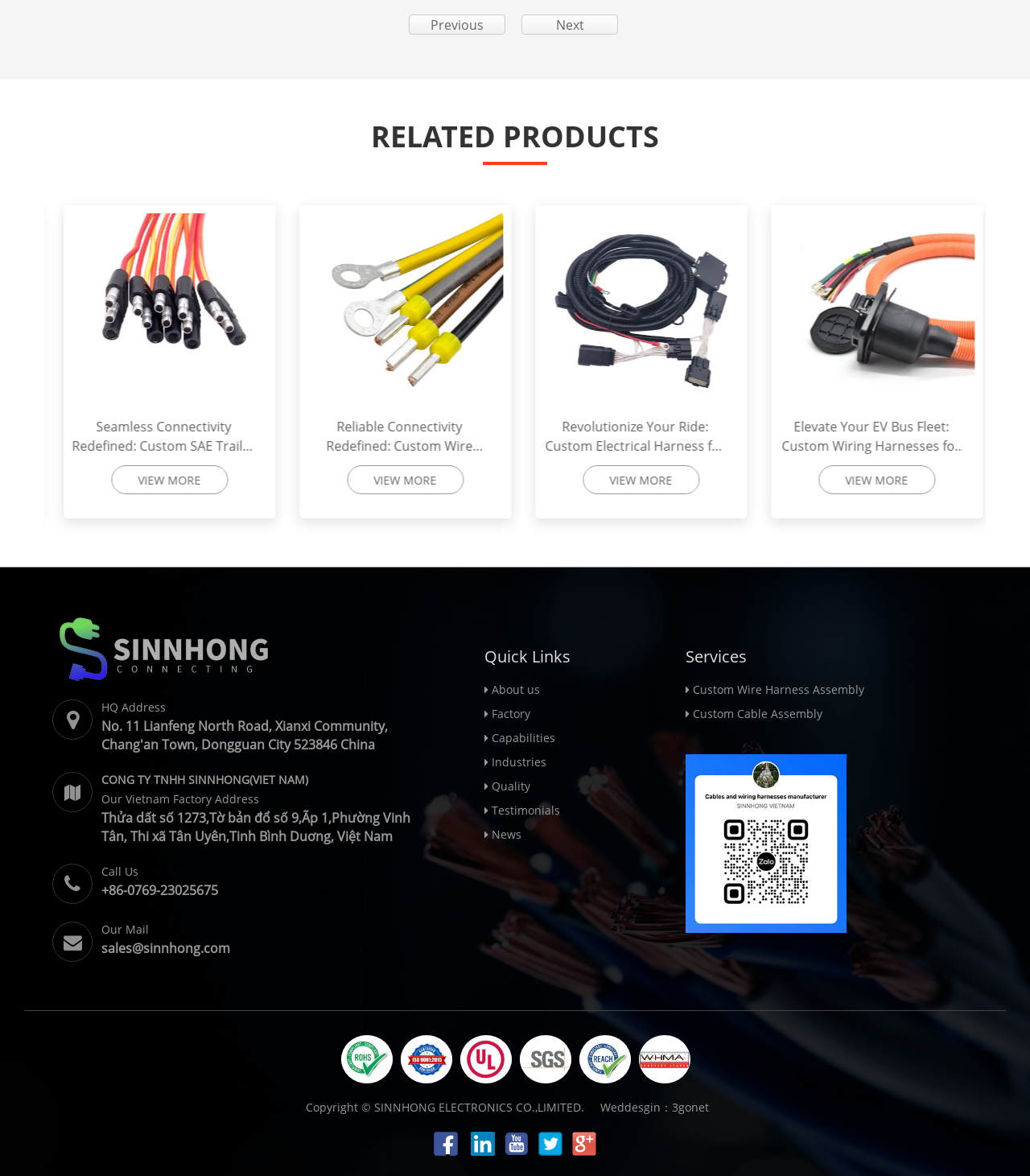Answer briefly with one word or phrase:
What type of products does the company offer?

Wire harness and cable assemblies